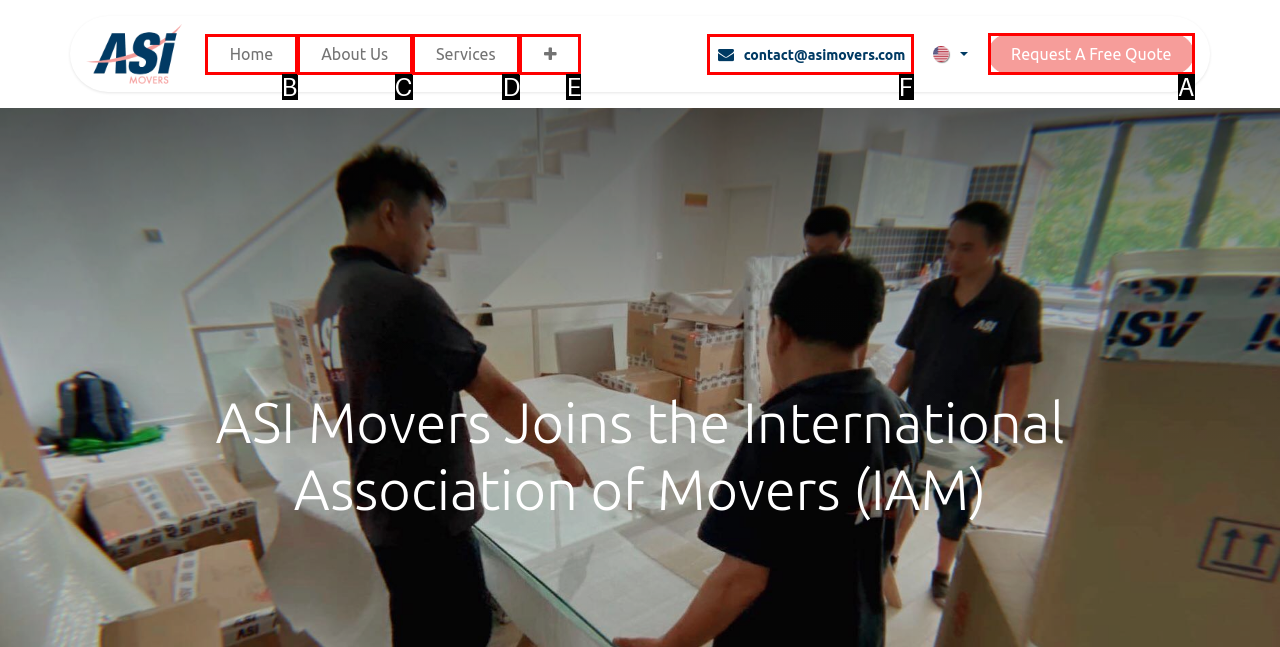From the given choices, identify the element that matches: aria-label=""
Answer with the letter of the selected option.

E